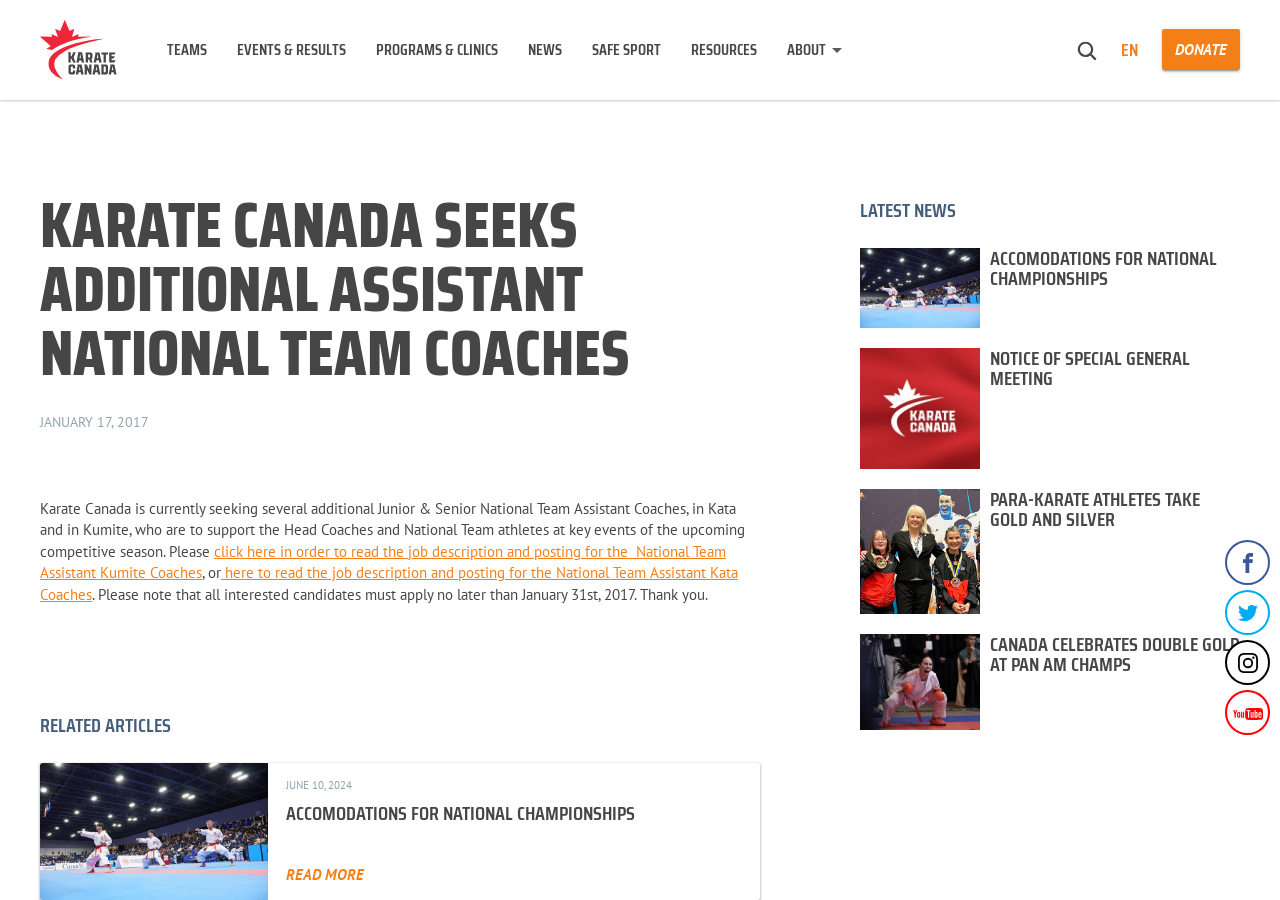Pinpoint the bounding box coordinates of the clickable element to carry out the following instruction: "Read about Karate Canada."

[0.031, 0.022, 0.091, 0.089]